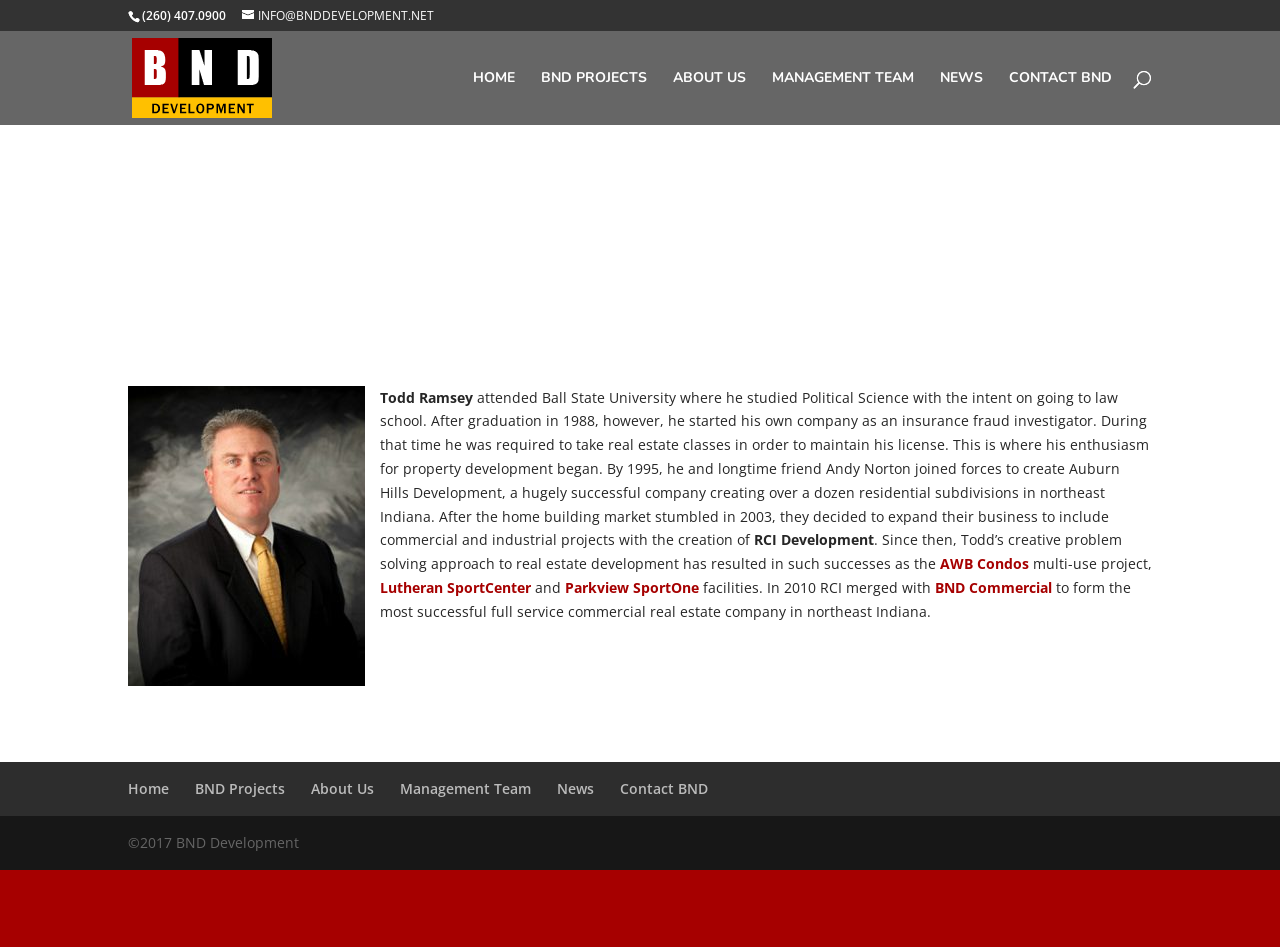Could you provide the bounding box coordinates for the portion of the screen to click to complete this instruction: "Read about 'Discipling Children'"?

None